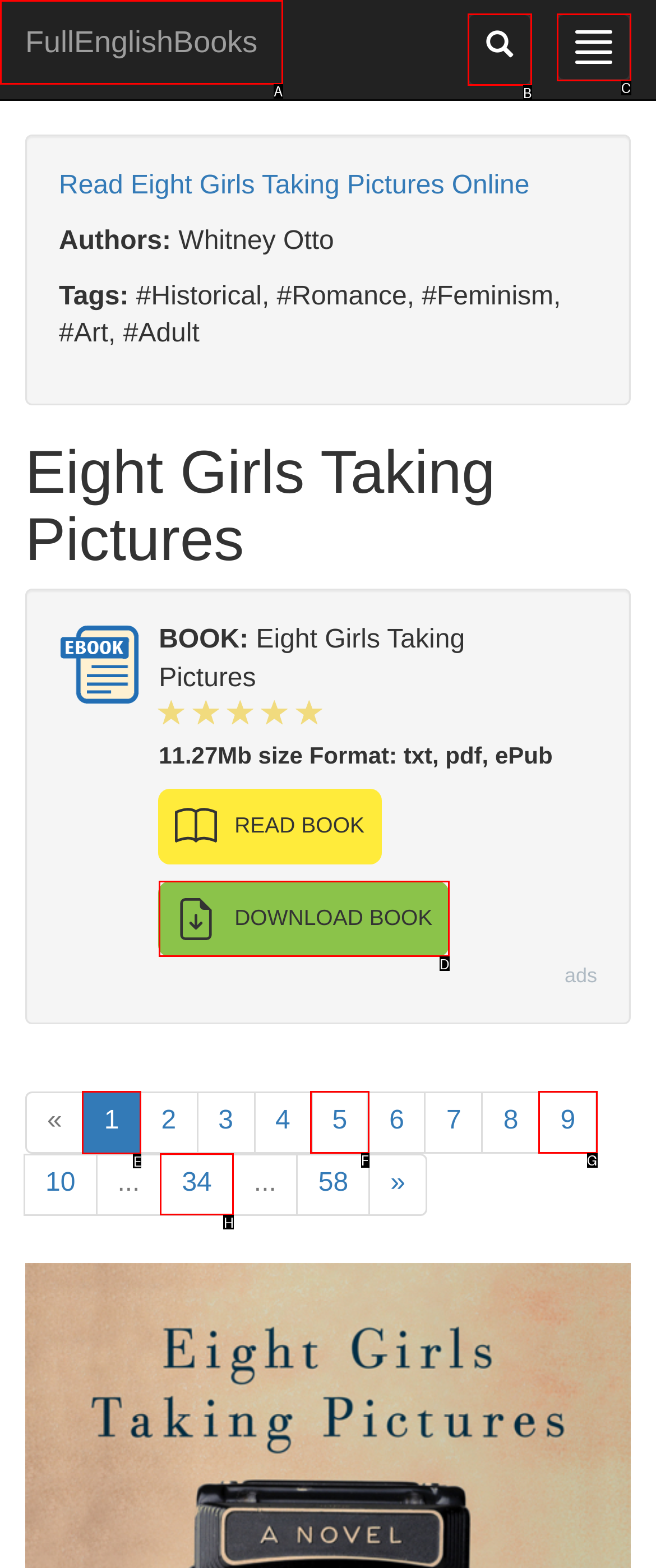Select the letter of the option that should be clicked to achieve the specified task: Go to page 1. Respond with just the letter.

E